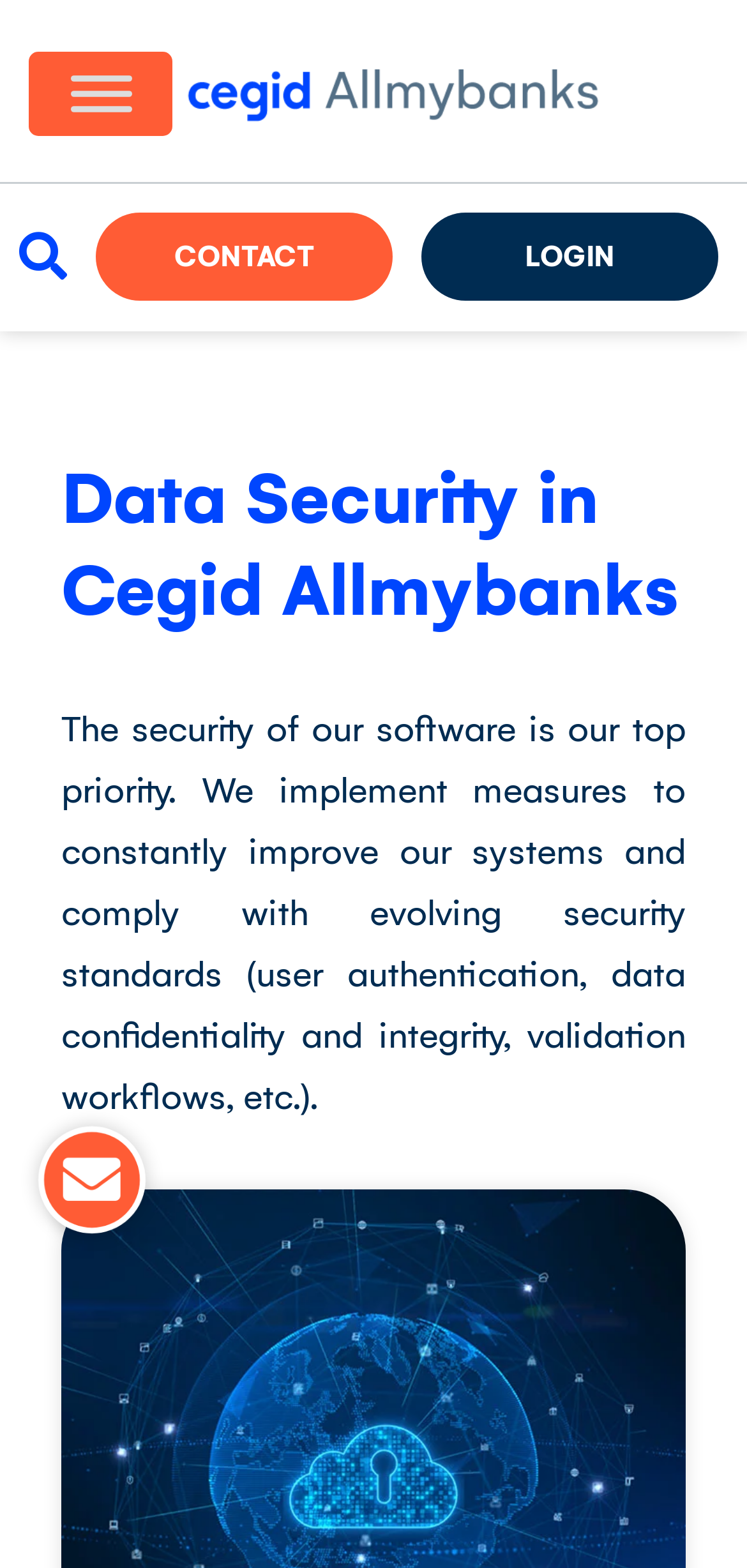Determine the bounding box coordinates of the UI element that matches the following description: "Contact". The coordinates should be four float numbers between 0 and 1 in the format [left, top, right, bottom].

[0.128, 0.136, 0.526, 0.192]